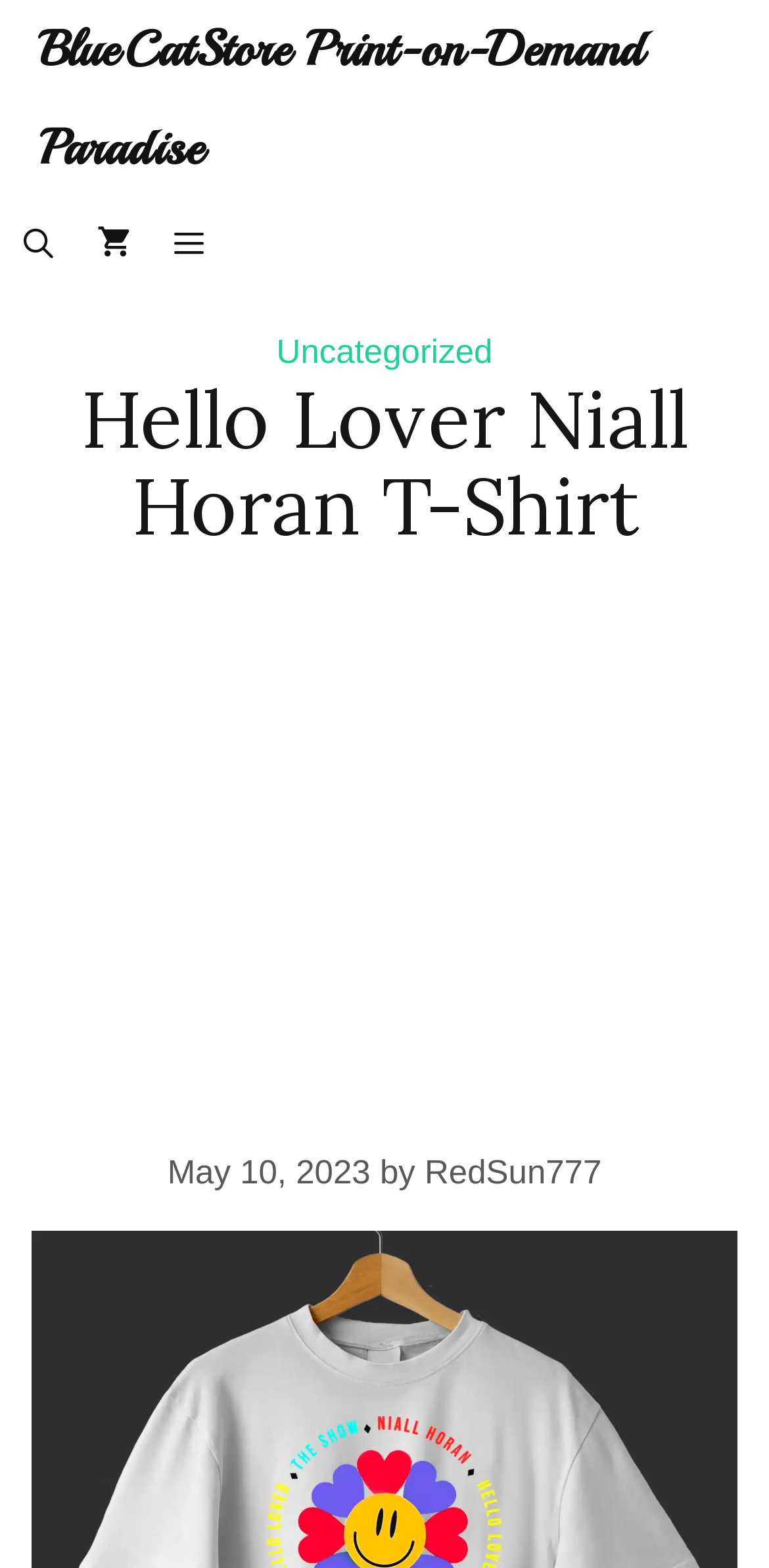Create a detailed narrative describing the layout and content of the webpage.

The webpage is an e-commerce page selling a "Hello Lover Niall Horan T-Shirt". At the top left, there is a link to the website's homepage, "BlueCatStore Print-on-Demand Paradise". Next to it, there is a search bar link and a magnifying glass icon. On the top right, there is a menu button with a hamburger icon.

Below the top navigation, there is a category link "Uncategorized" on the left side. The main content area is dominated by a heading that reads "Hello Lover Niall Horan T-Shirt". Below the heading, there is a section with the publication date "May 10, 2023", the author "RedSun777", and a brief description of the content.

In the middle of the page, there is a notification that says "Item added to cart." followed by the cart summary, which shows "0 items" with a total cost of "$0.00". On the right side of the page, there is a prominent "CHECKOUT" button.

Overall, the page is focused on showcasing the product, with easy access to the cart and checkout functionality.